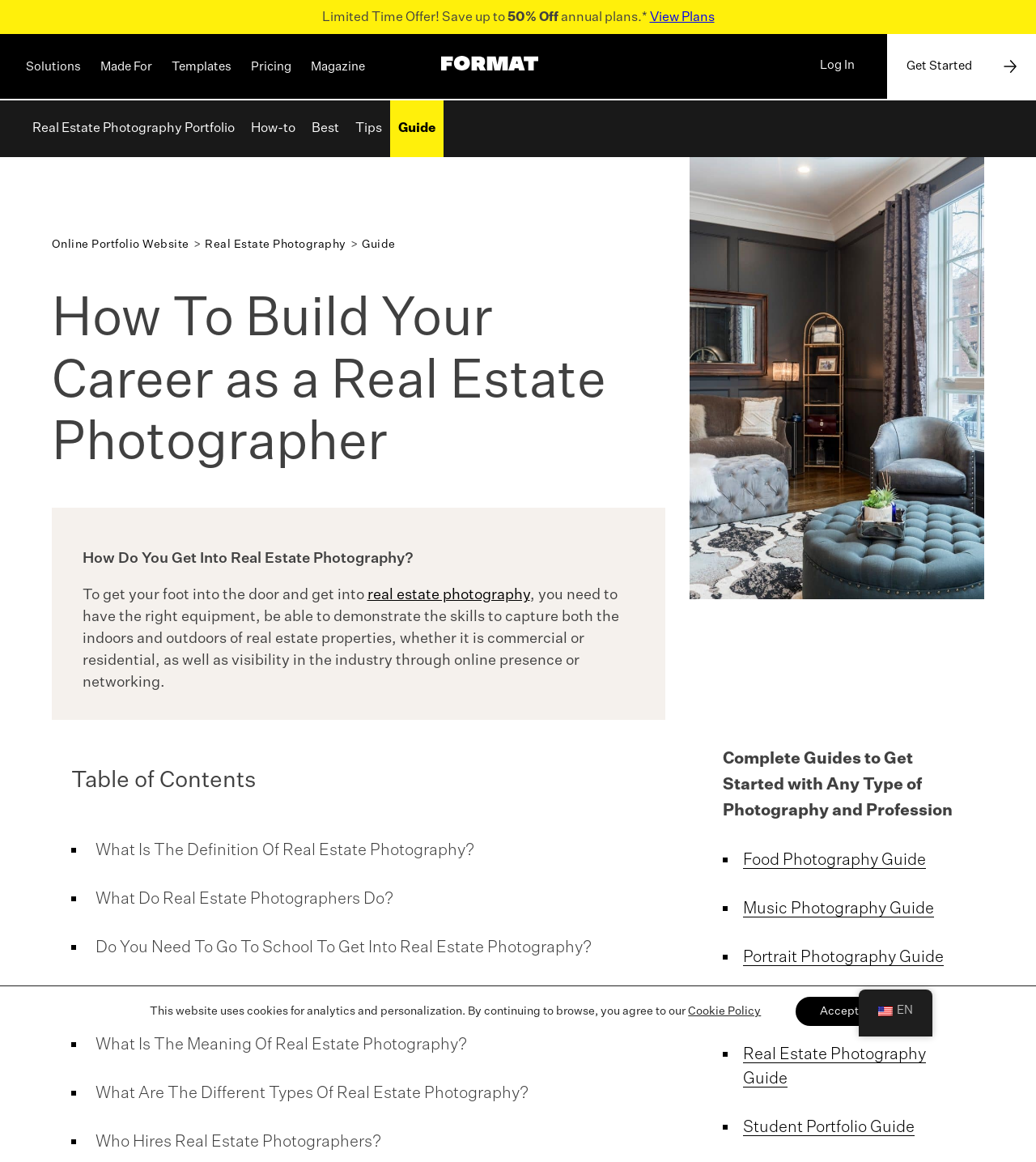Pinpoint the bounding box coordinates of the clickable area needed to execute the instruction: "Check the link to touchme_6z4wln". The coordinates should be specified as four float numbers between 0 and 1, i.e., [left, top, right, bottom].

None